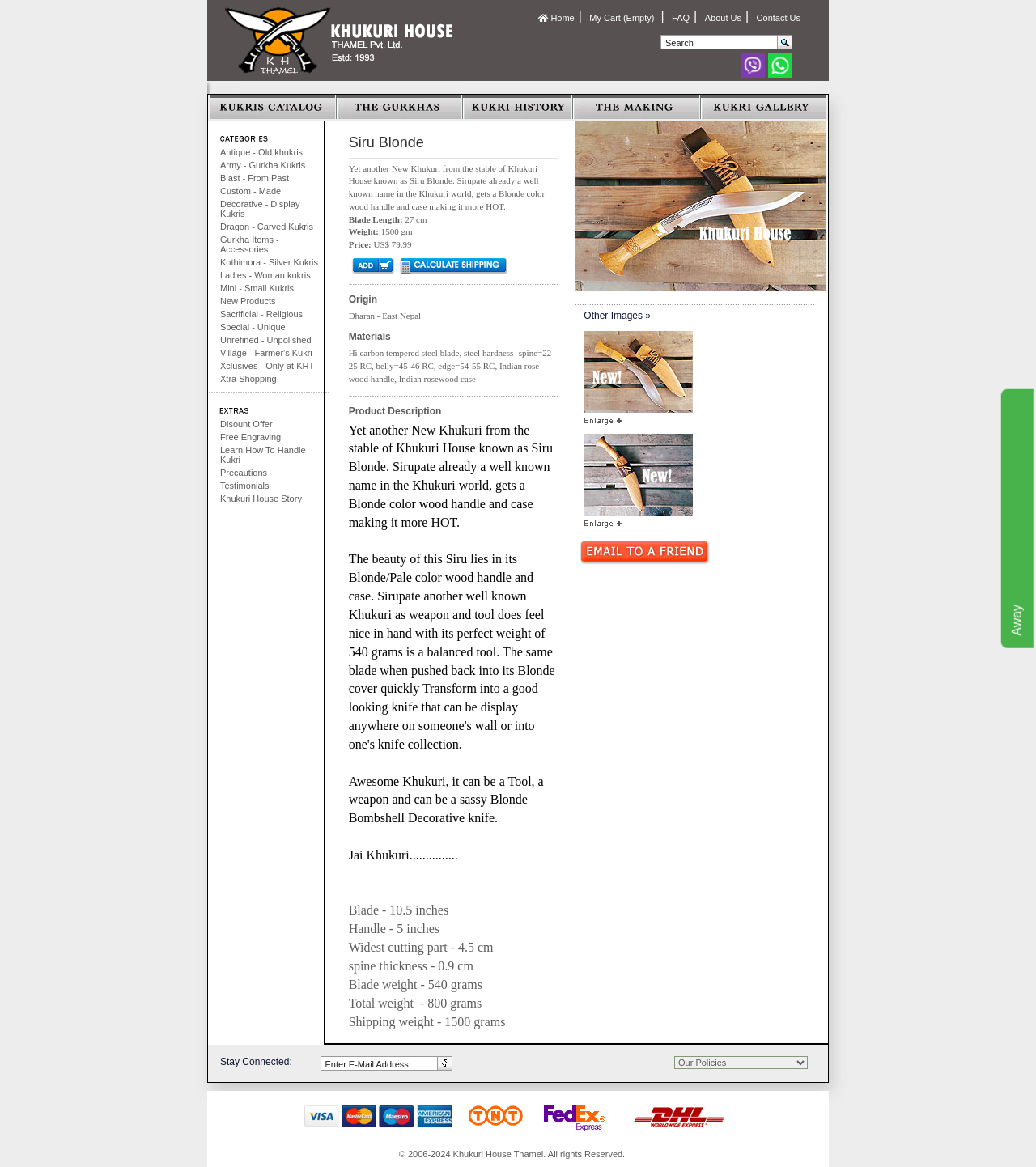Given the element description, predict the bounding box coordinates in the format (top-left x, top-left y, bottom-right x, bottom-right y), using floating point numbers between 0 and 1: alt="Enlarge" title="Enlarge"

[0.564, 0.444, 0.601, 0.453]